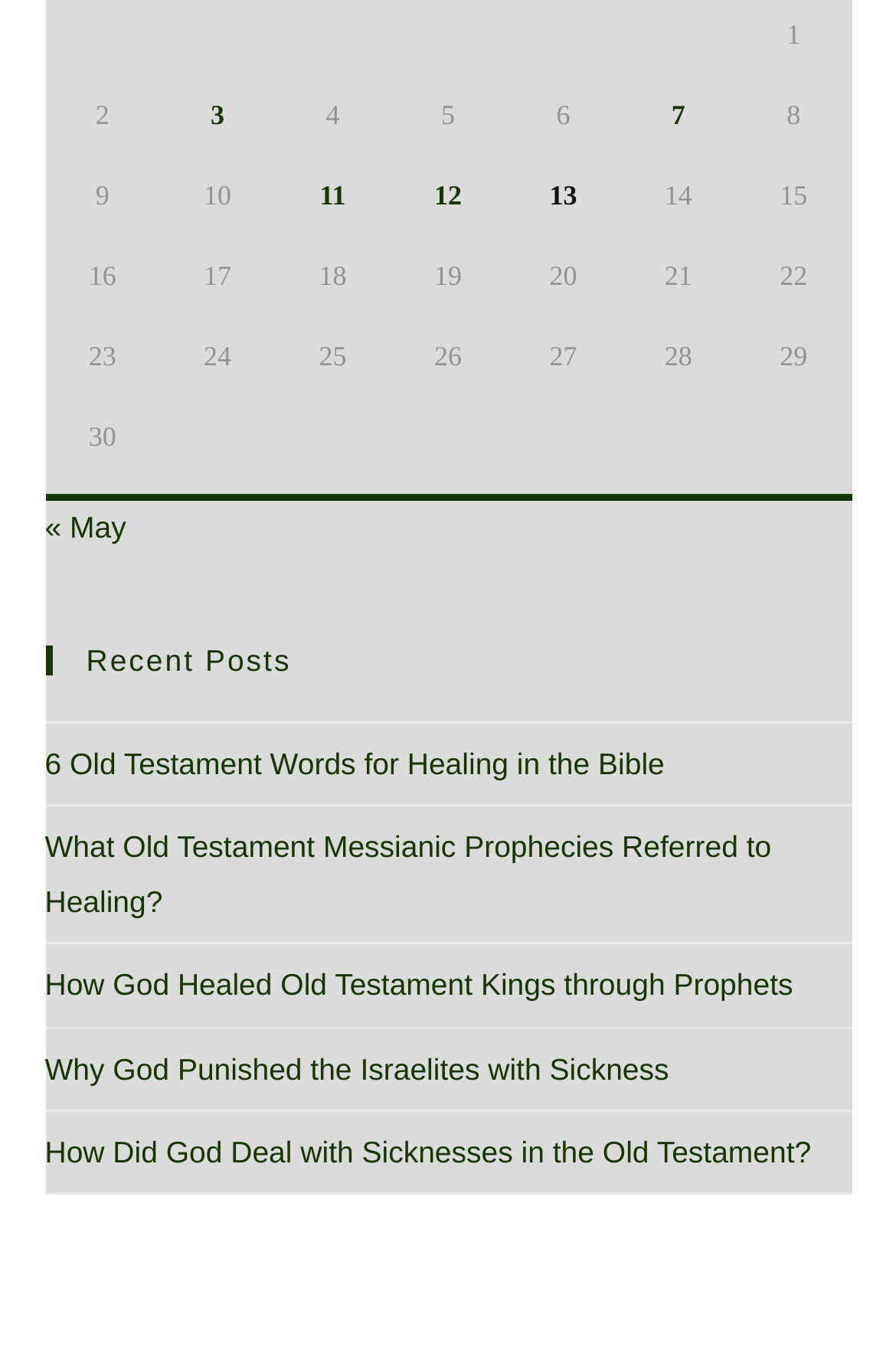Bounding box coordinates are specified in the format (top-left x, top-left y, bottom-right x, bottom-right y). All values are floating point numbers bounded between 0 and 1. Please provide the bounding box coordinate of the region this sentence describes: 3

[0.235, 0.072, 0.251, 0.096]